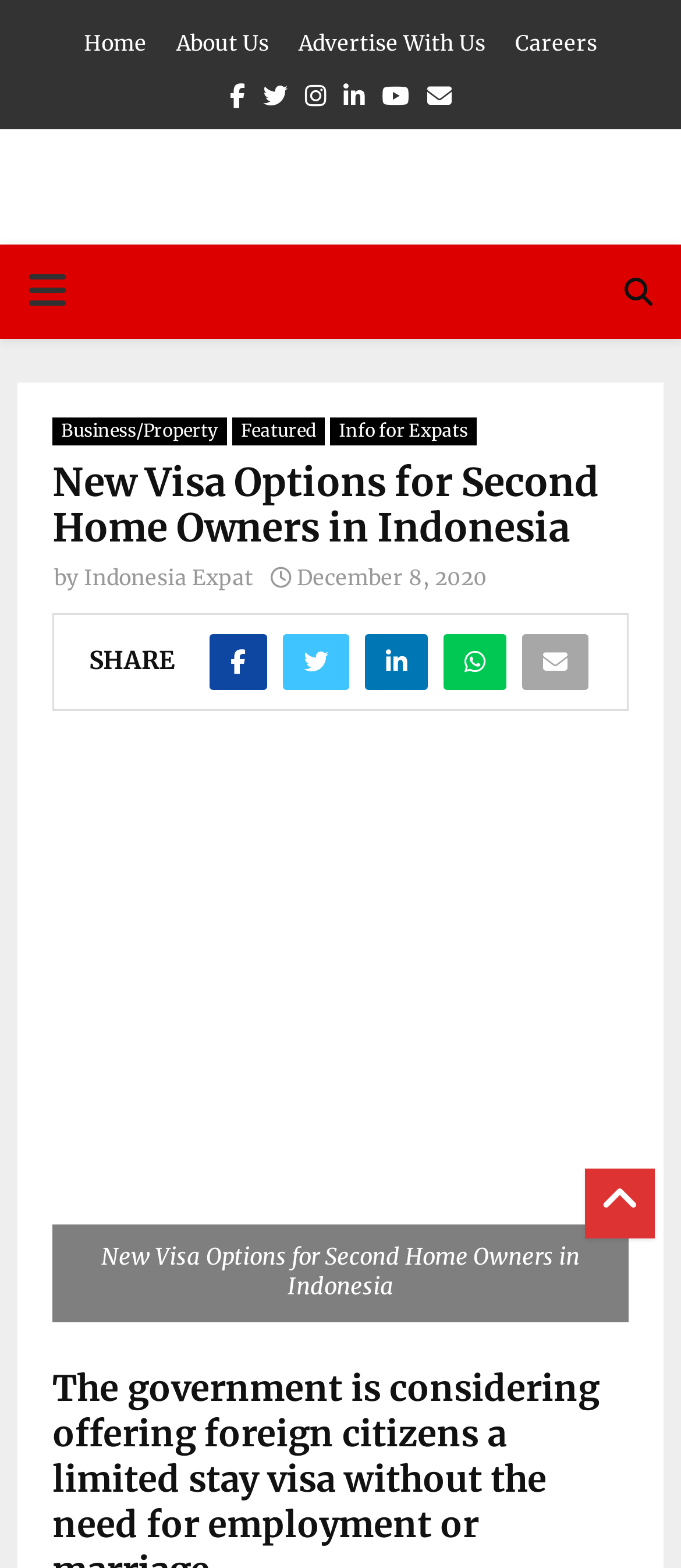Find the bounding box coordinates for the HTML element described as: "About Us". The coordinates should consist of four float values between 0 and 1, i.e., [left, top, right, bottom].

[0.259, 0.018, 0.395, 0.038]